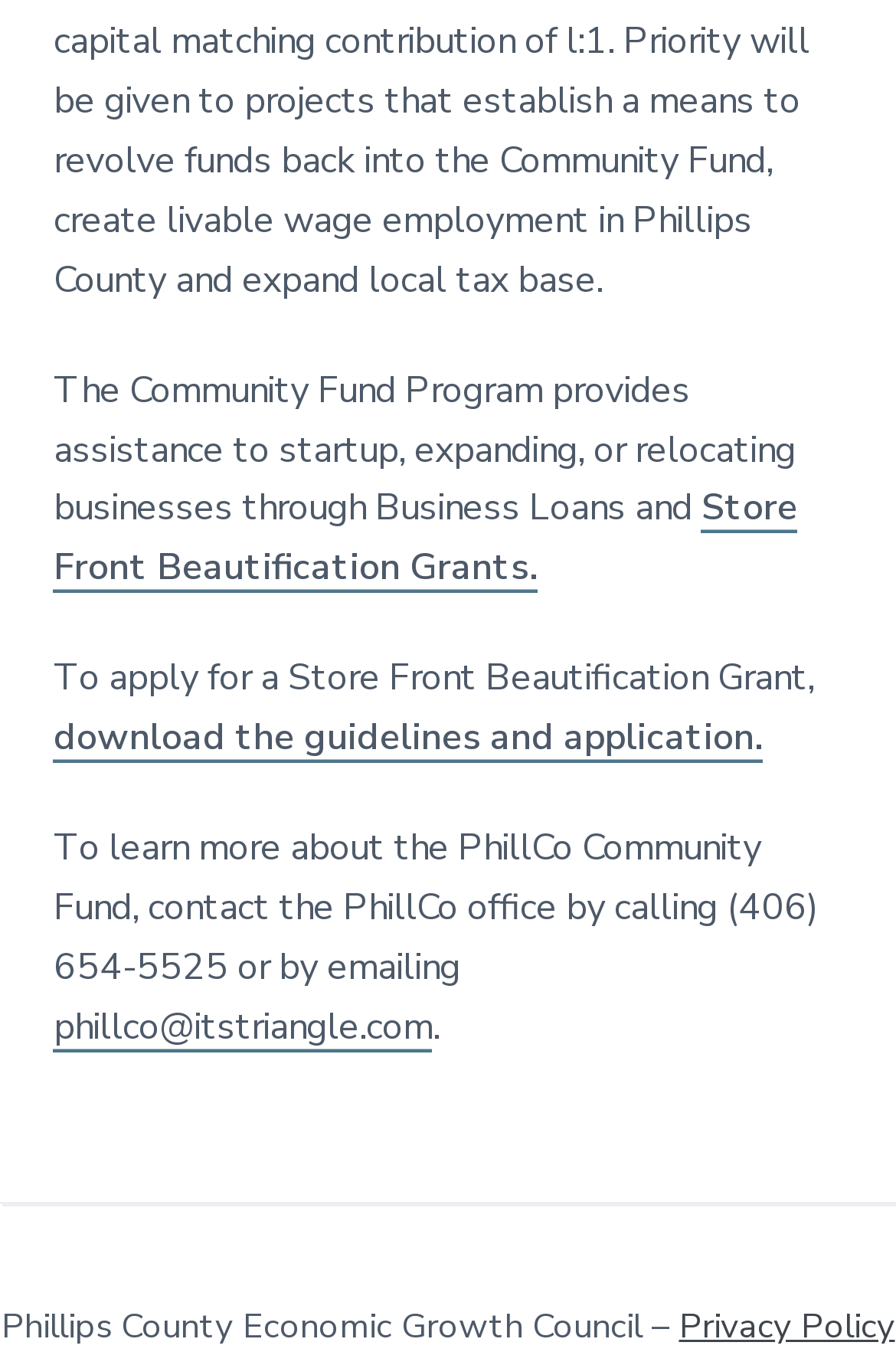What is the contact email of the PhillCo office?
Using the details shown in the screenshot, provide a comprehensive answer to the question.

The contact email of the PhillCo office is phillco@itstriangle.com, as stated in the link element with bounding box coordinates [0.06, 0.741, 0.483, 0.778].